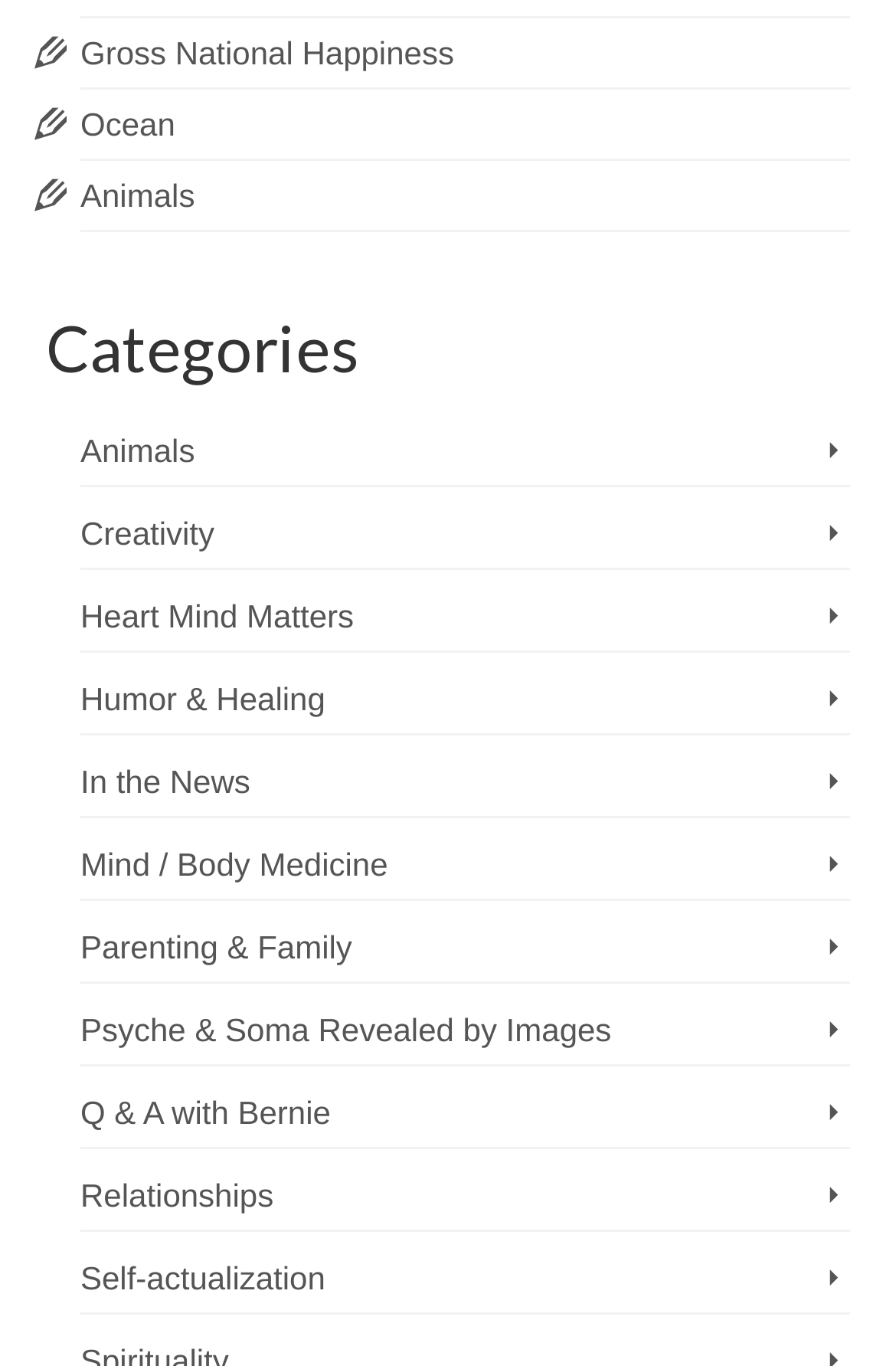Please find the bounding box coordinates of the element that needs to be clicked to perform the following instruction: "Browse Ocean". The bounding box coordinates should be four float numbers between 0 and 1, represented as [left, top, right, bottom].

[0.09, 0.077, 0.196, 0.104]